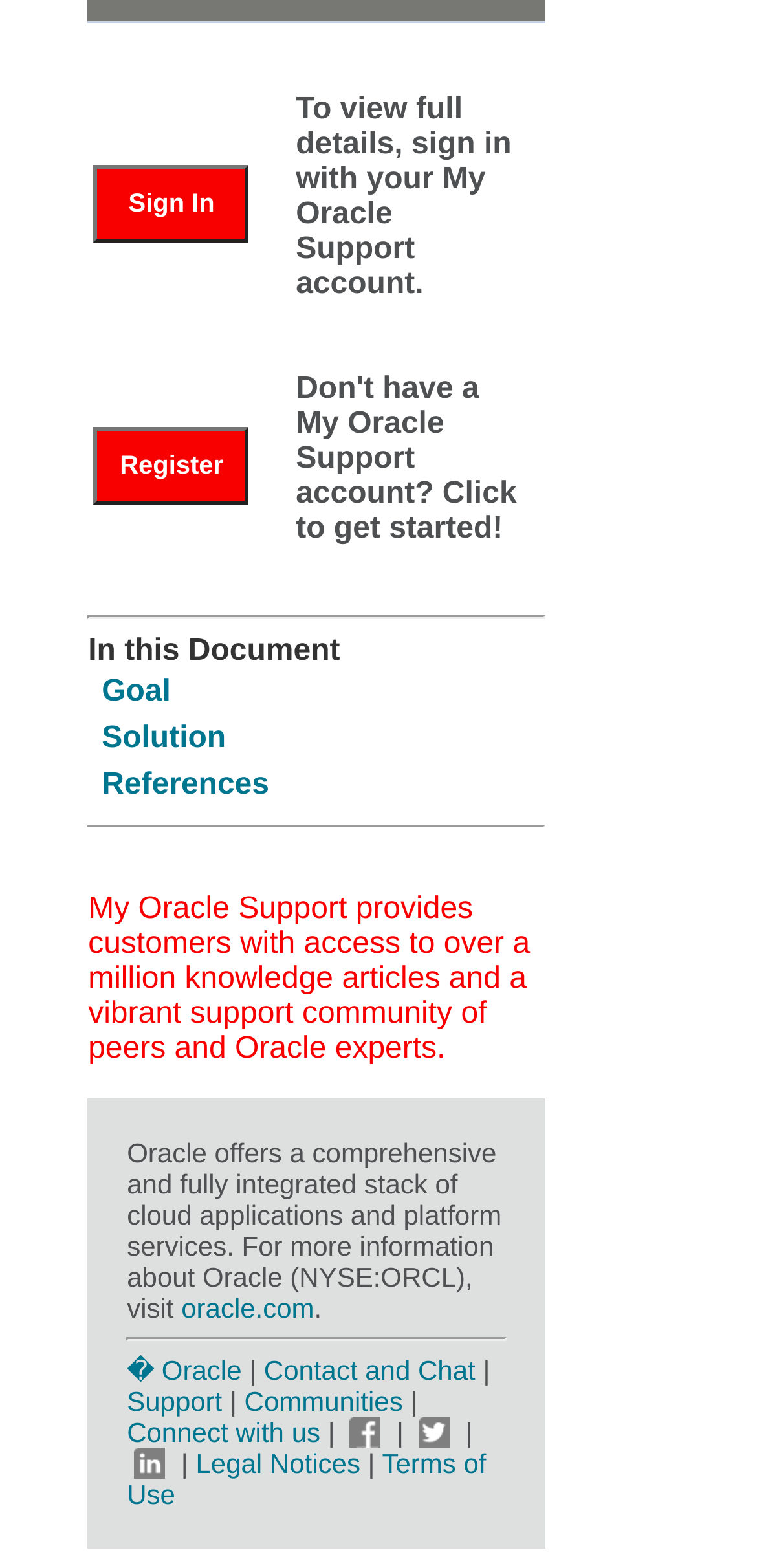Determine the bounding box coordinates for the clickable element required to fulfill the instruction: "Sign in with your My Oracle Support account". Provide the coordinates as four float numbers between 0 and 1, i.e., [left, top, right, bottom].

[0.124, 0.105, 0.329, 0.154]